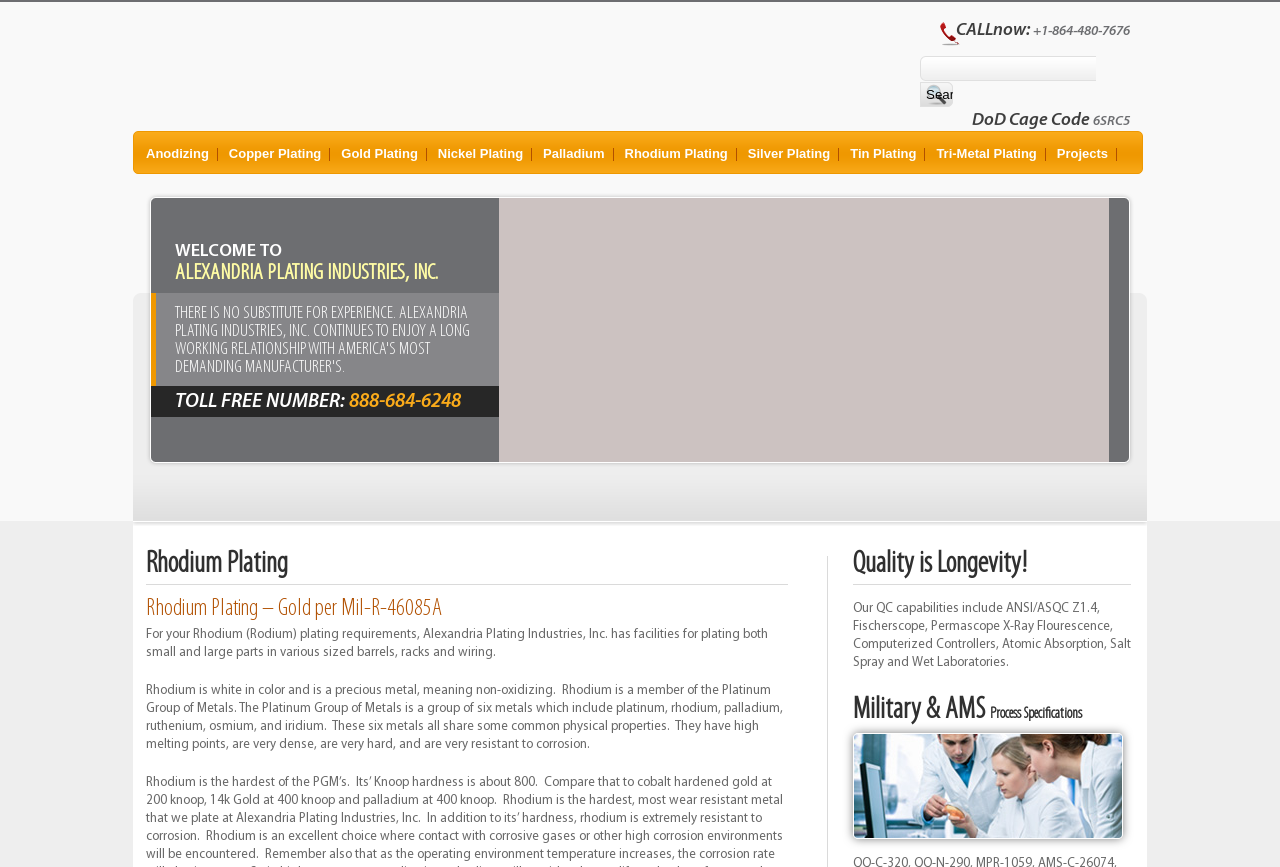Generate a comprehensive description of the contents of the webpage.

The webpage is about Rhodium Plating services offered by Alexandria Plating Industries, Inc. At the top right corner, there is a call-to-action section with a "CALL now" label and a phone number "+1-864-480-7676". Next to it, there is a search bar with a "Search for:" label and a "Search" button.

Below the search bar, there is a section with the company's DoD Cage Code "6SRC5". On the left side of the page, there is a navigation menu with links to various plating services, including Anodizing, Copper Plating, Gold Plating, and more.

The main content of the page is divided into two columns. On the left column, there is a welcome message with the company's name and toll-free number. Below it, there is a heading "Rhodium Plating" followed by a subheading "Rhodium Plating – Gold per Mil-R-46085A". The text then describes the Rhodium plating process and its properties.

On the right column, there is a heading "Quality is Longevity!" followed by a paragraph describing the company's quality control capabilities. Below it, there is a heading "Military & AMS Process Specifications".